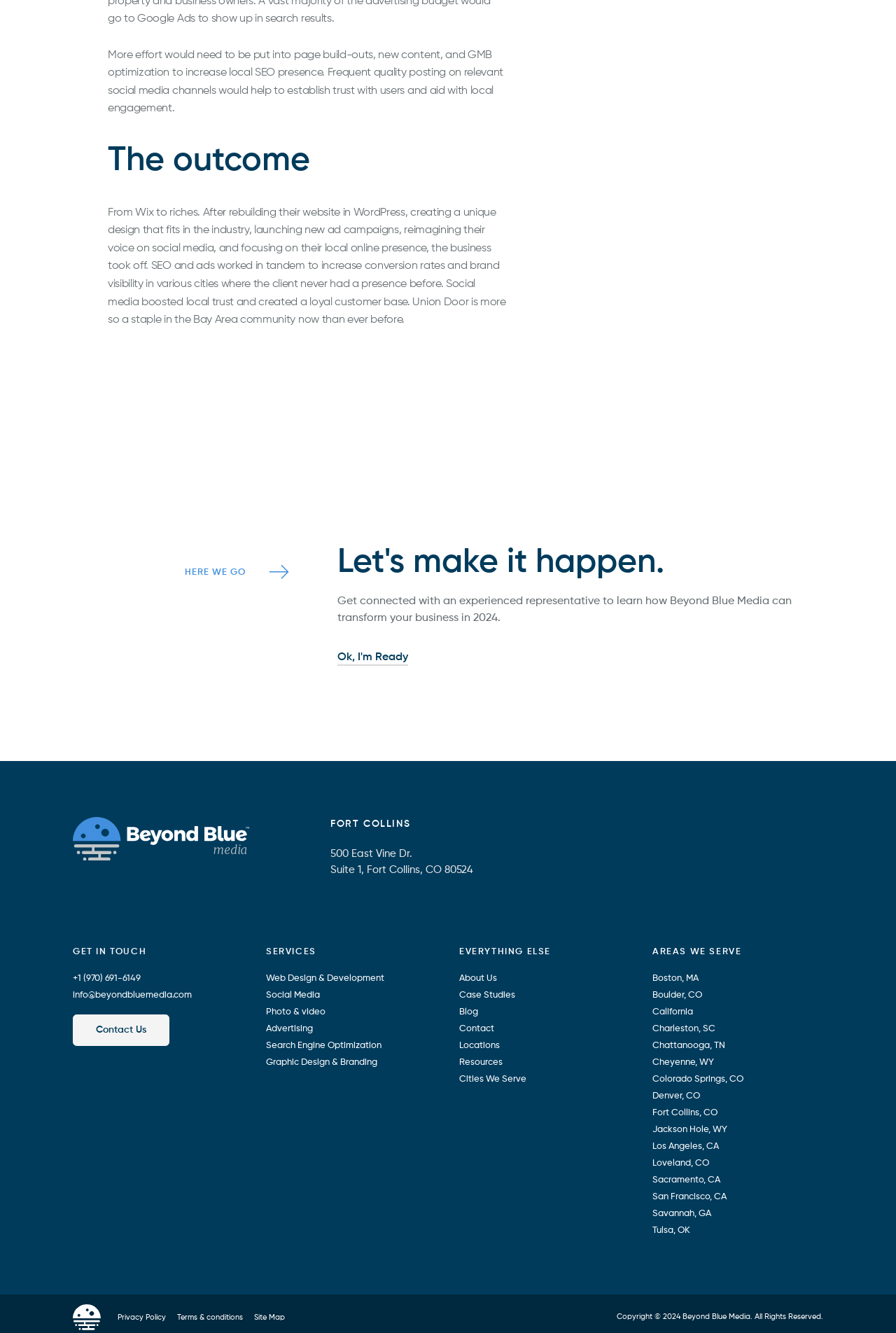With reference to the screenshot, provide a detailed response to the question below:
What is the company's contact information?

The company's contact information is listed in the 'GET IN TOUCH' section of the webpage, which includes a phone number '+1 (970) 691-6149' and an email address 'info@beyondbluemedia.com'.